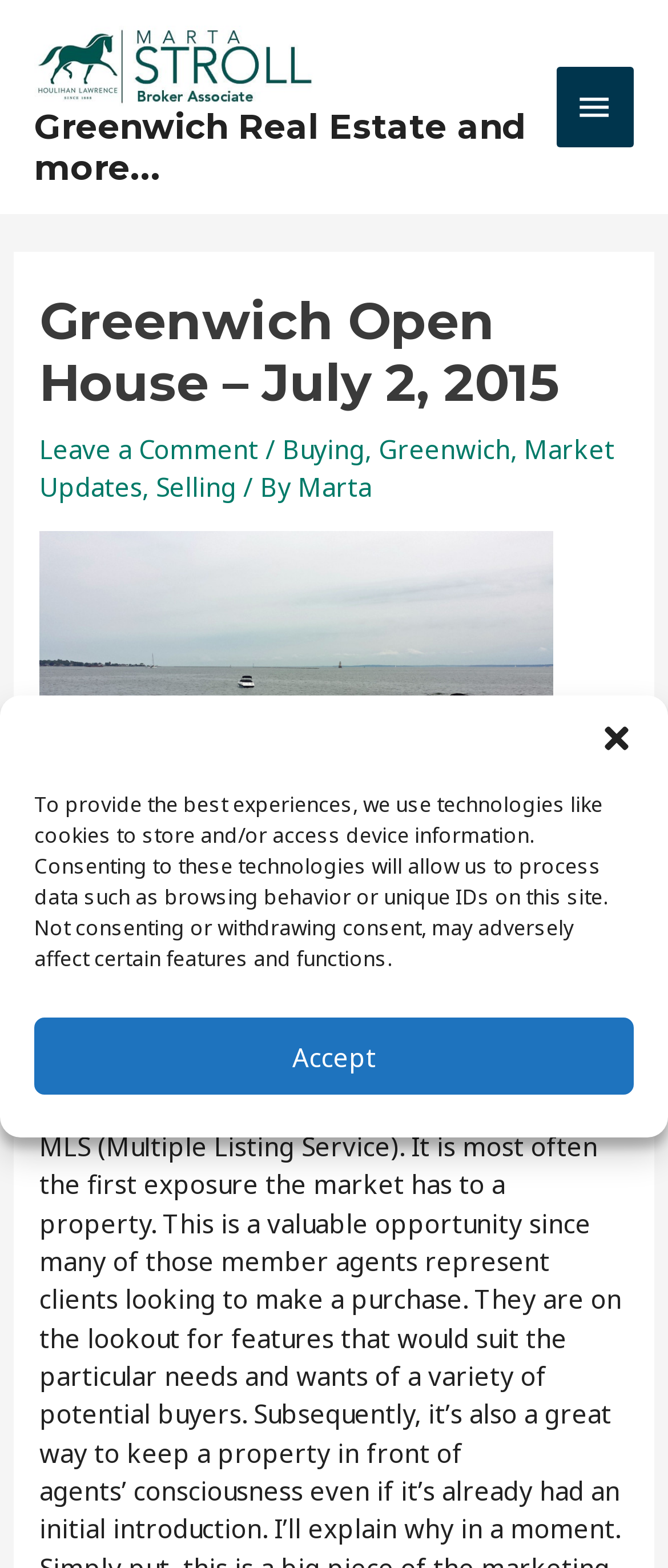Locate the bounding box coordinates of the element I should click to achieve the following instruction: "Contact Us".

None